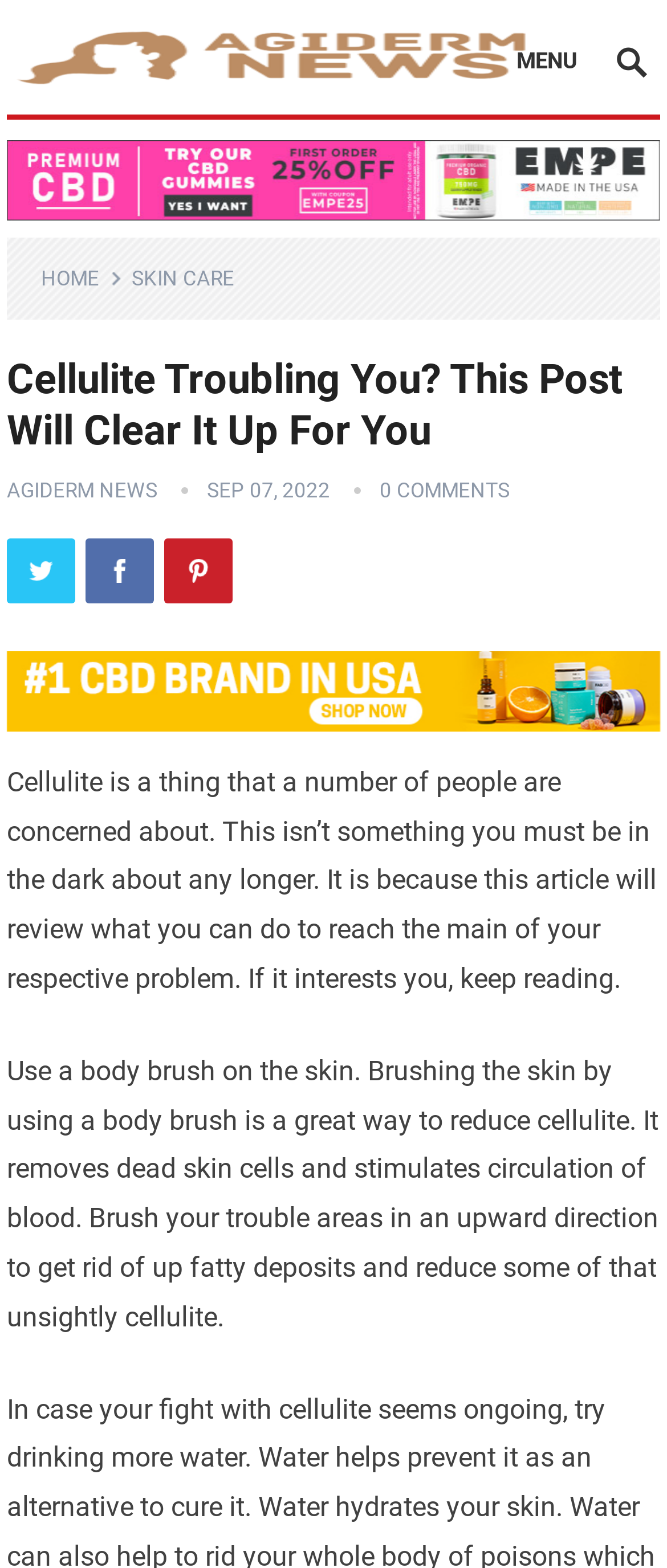Determine the bounding box coordinates for the element that should be clicked to follow this instruction: "Click on the Pinterest link". The coordinates should be given as four float numbers between 0 and 1, in the format [left, top, right, bottom].

[0.246, 0.344, 0.348, 0.385]